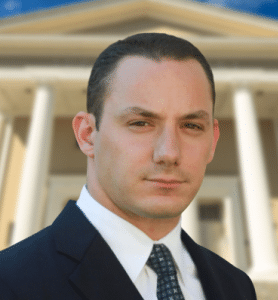What is the purpose of estate planning?
From the image, respond with a single word or phrase.

Secure family futures and prevent disputes